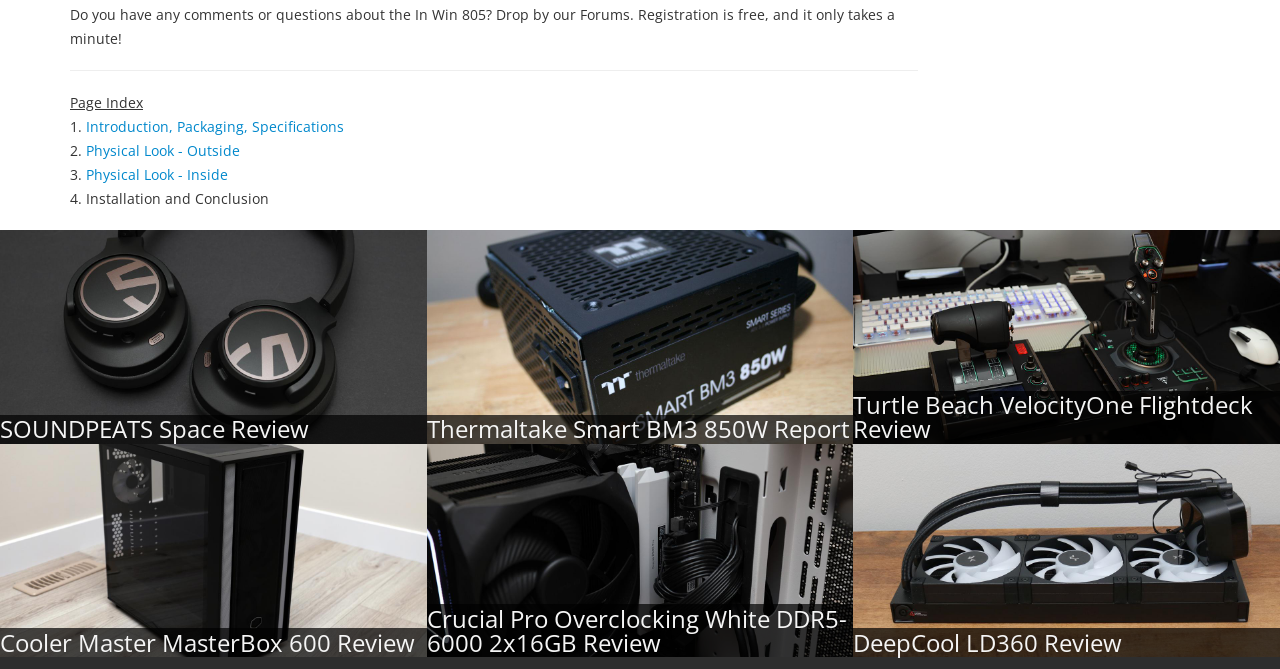Identify the bounding box coordinates necessary to click and complete the given instruction: "View the Physical Look - Inside page".

[0.067, 0.246, 0.178, 0.275]